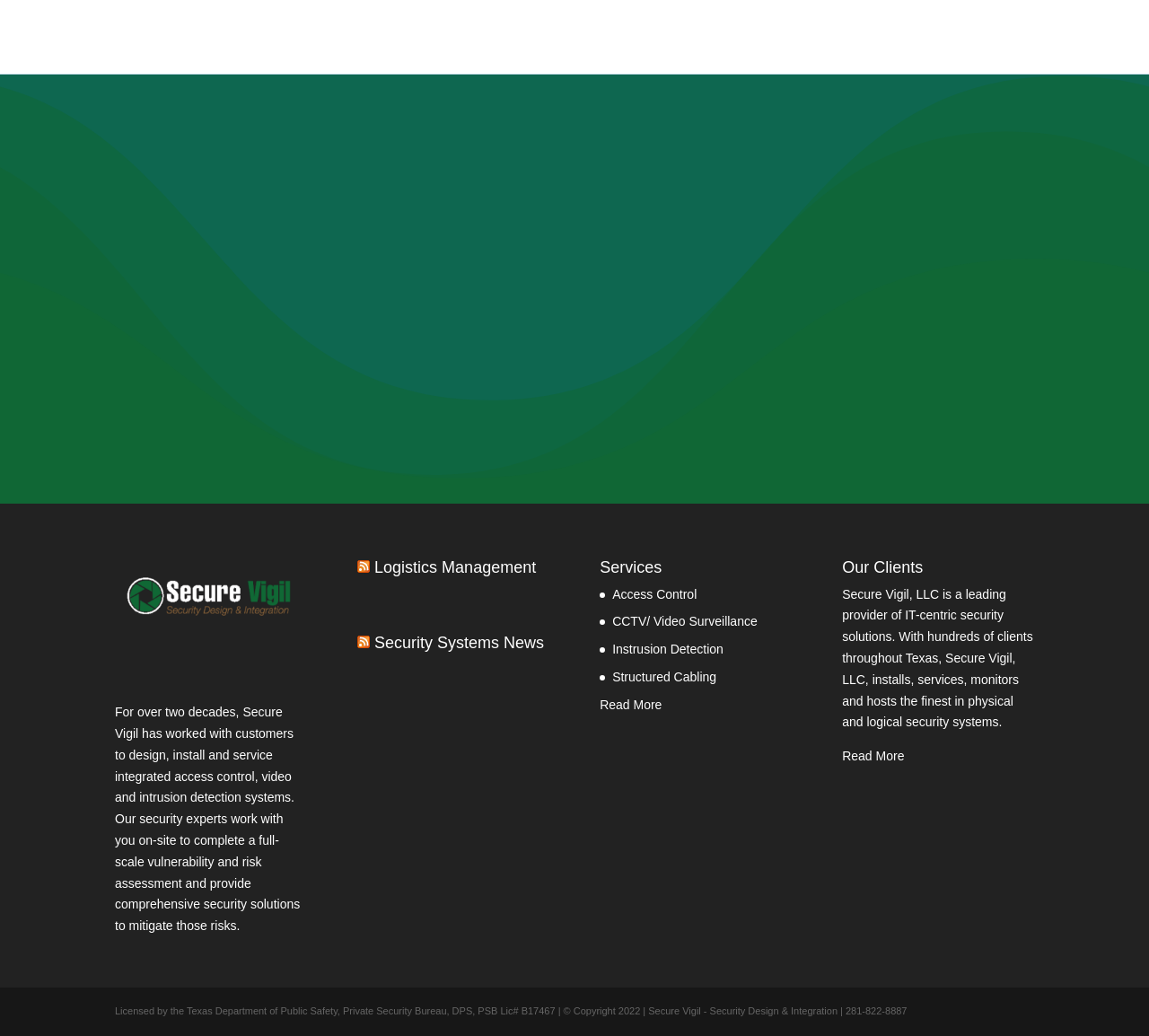Determine the bounding box coordinates of the clickable element necessary to fulfill the instruction: "Click to become a patron at Patreon!". Provide the coordinates as four float numbers within the 0 to 1 range, i.e., [left, top, right, bottom].

None